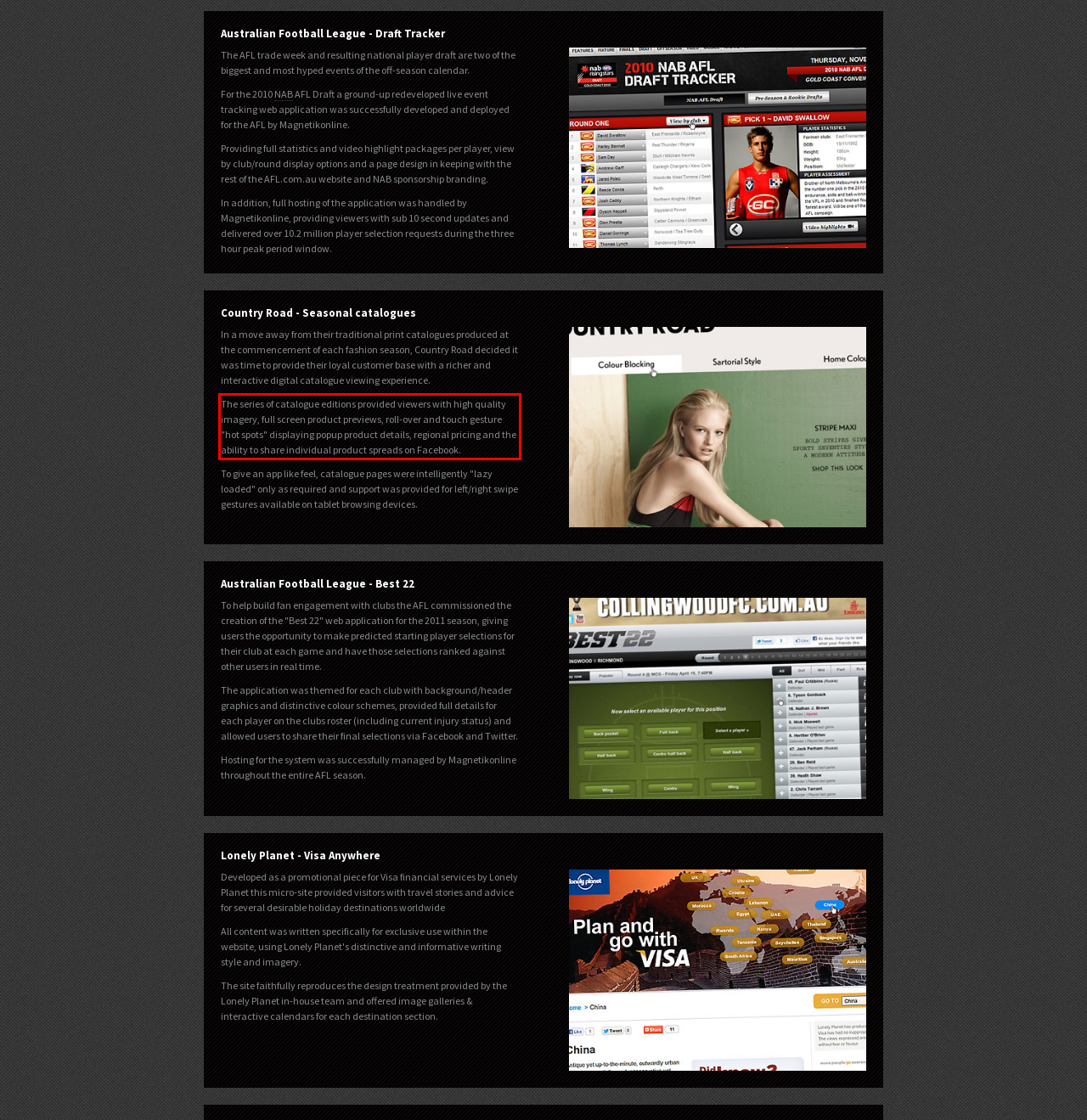Analyze the screenshot of the webpage and extract the text from the UI element that is inside the red bounding box.

The series of catalogue editions provided viewers with high quality imagery, full screen product previews, roll-over and touch gesture "hot spots" displaying popup product details, regional pricing and the ability to share individual product spreads on Facebook.